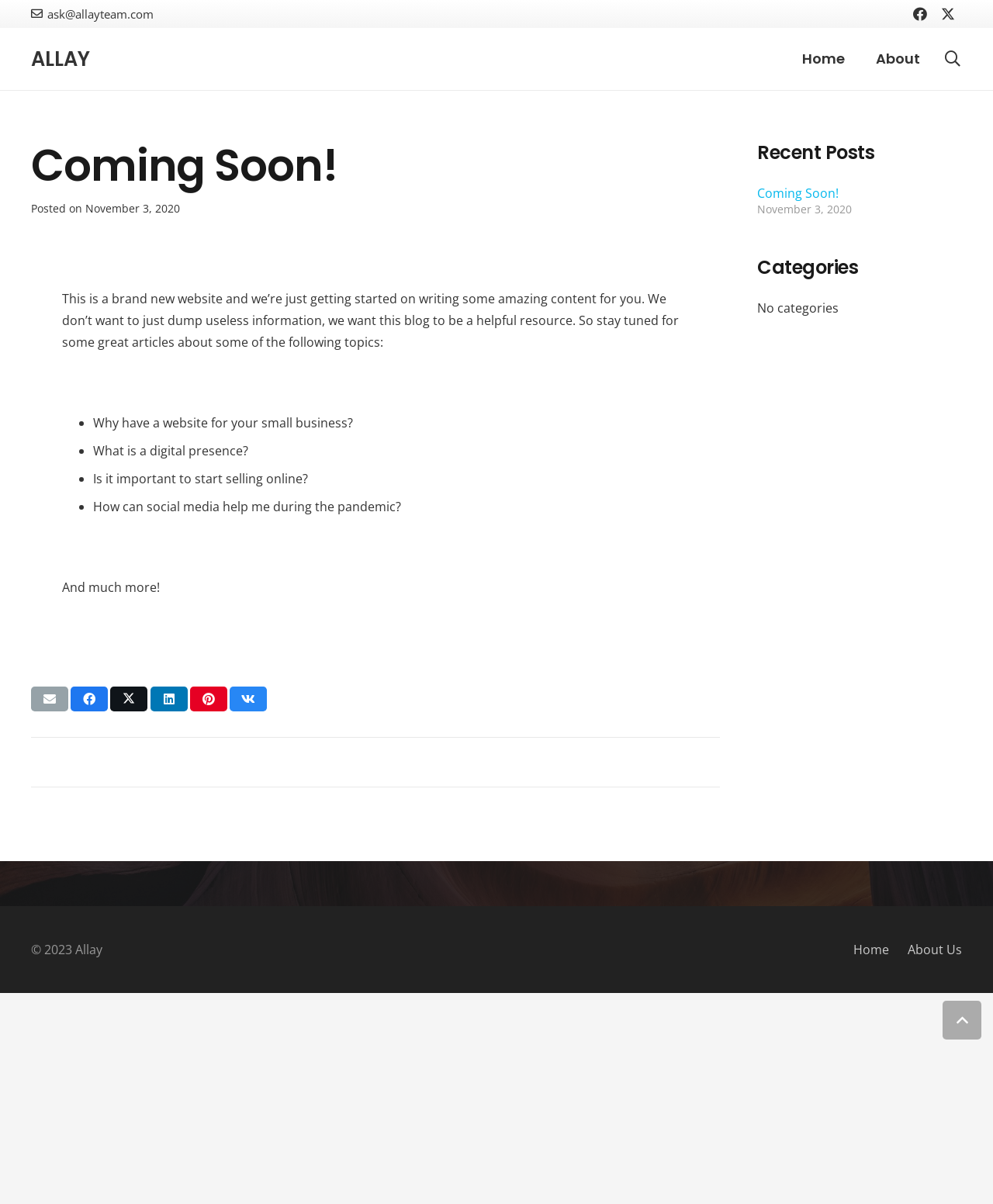Point out the bounding box coordinates of the section to click in order to follow this instruction: "Go back to top".

[0.949, 0.831, 0.988, 0.863]